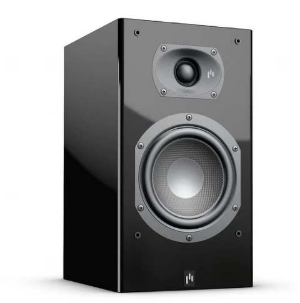Please provide a detailed answer to the question below by examining the image:
What type of material is the tweeter made of?

According to the caption, the speaker is equipped with a 'silk-dome tweeter' which suggests that the tweeter is made of silk-dome material.